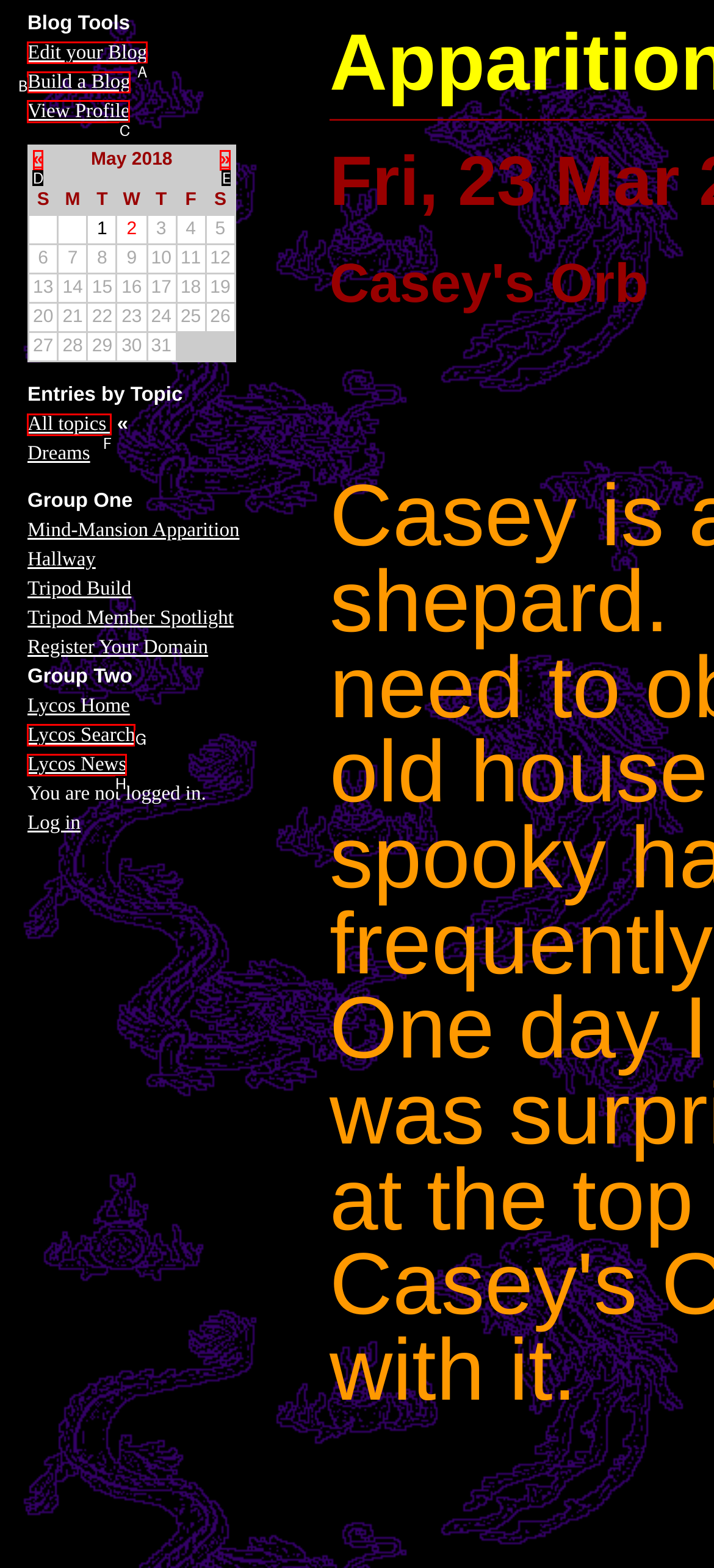Using the description: Lycos News, find the corresponding HTML element. Provide the letter of the matching option directly.

H